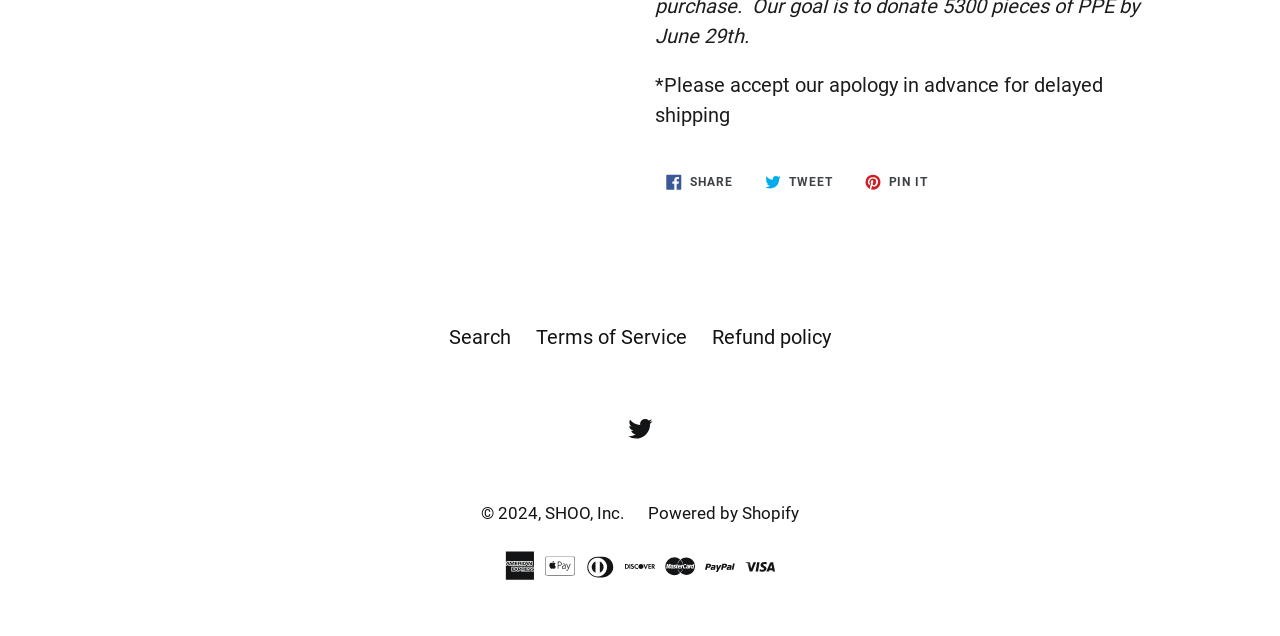Please respond to the question using a single word or phrase:
What is the company name mentioned in the copyright section?

SHOO, Inc.